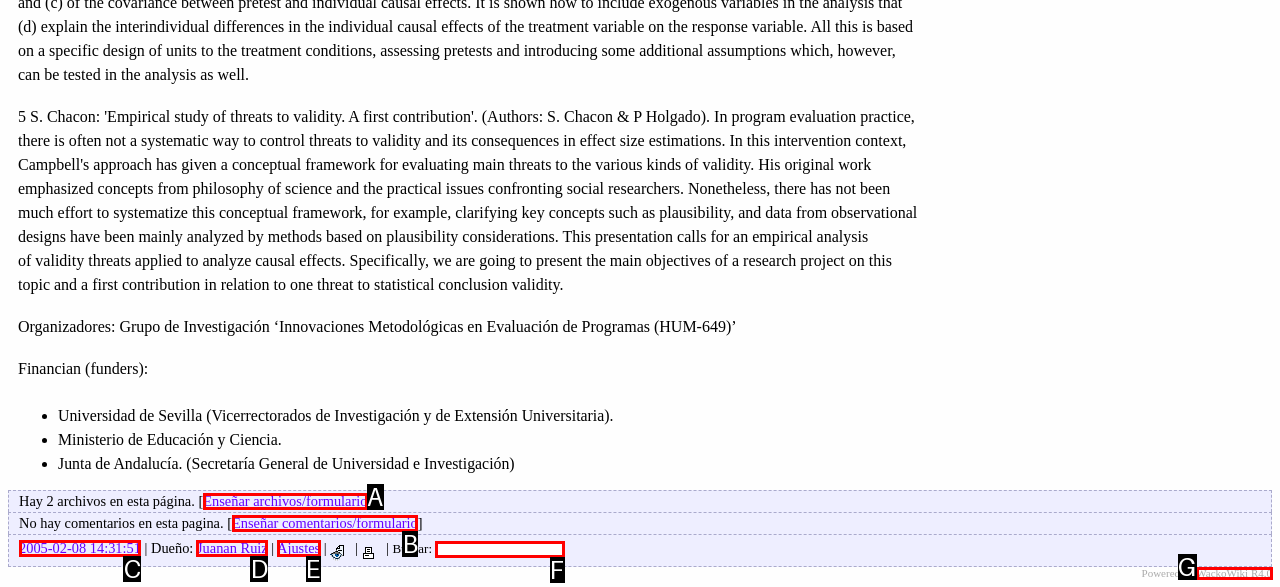Given the description: parent_node: Buscar: name="phrase", identify the matching HTML element. Provide the letter of the correct option.

F